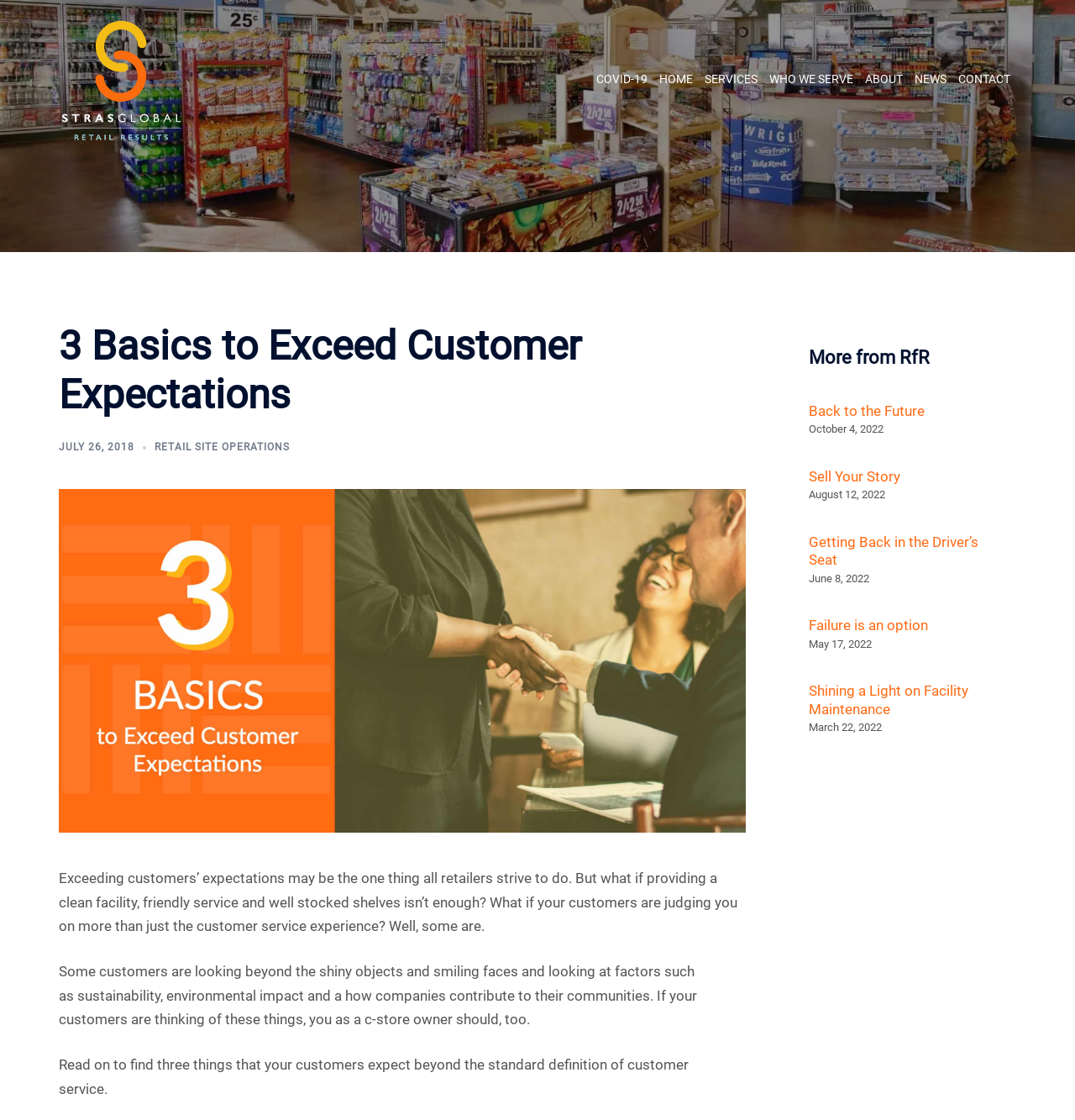Observe the image and answer the following question in detail: What is the company name in the top-left corner?

By looking at the top-left corner of the webpage, I can see an image with the text 'StrasGlobal' next to it, which is likely the company name.